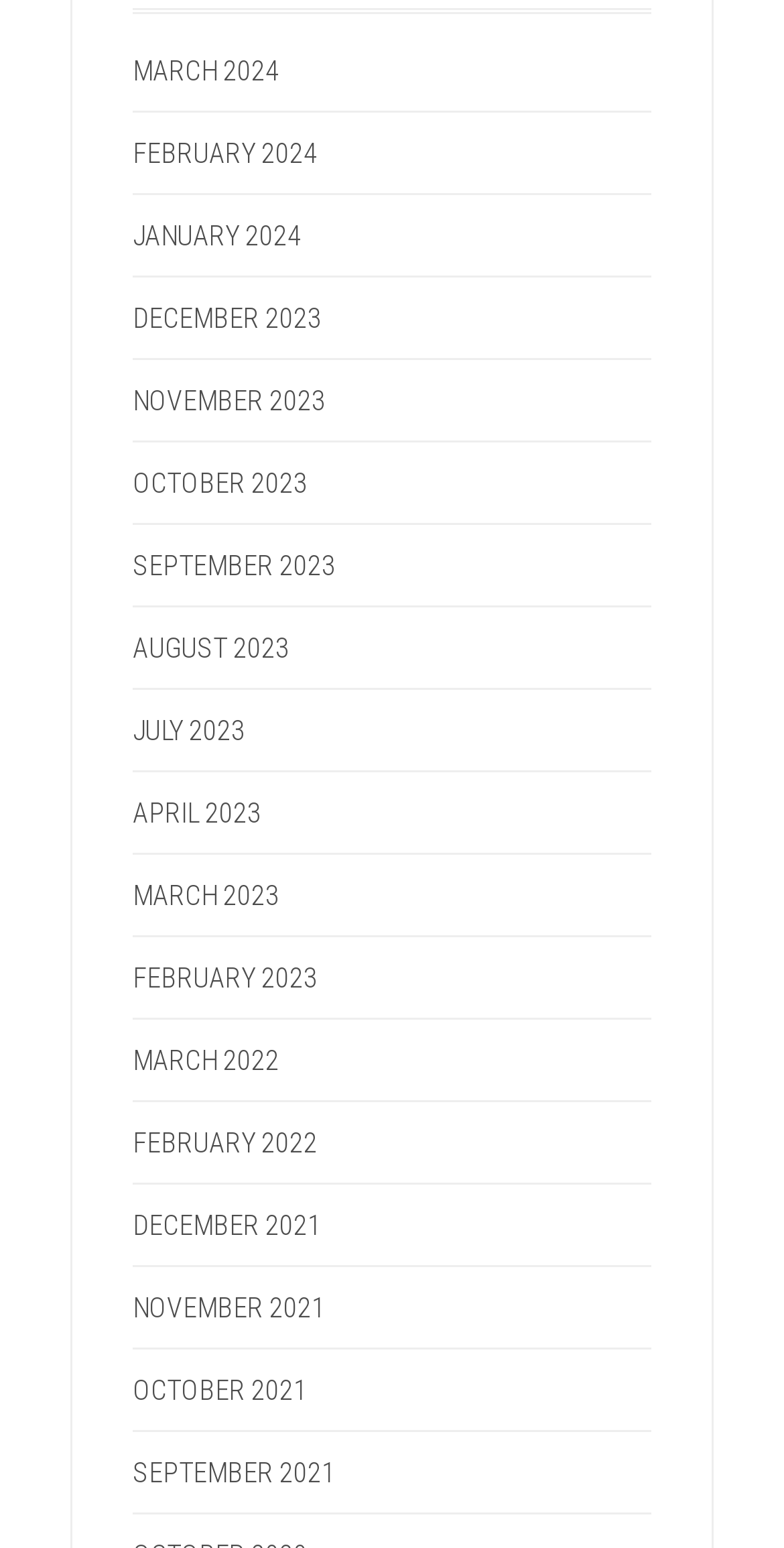Pinpoint the bounding box coordinates of the clickable area needed to execute the instruction: "Check December 2021". The coordinates should be specified as four float numbers between 0 and 1, i.e., [left, top, right, bottom].

[0.169, 0.781, 0.41, 0.802]